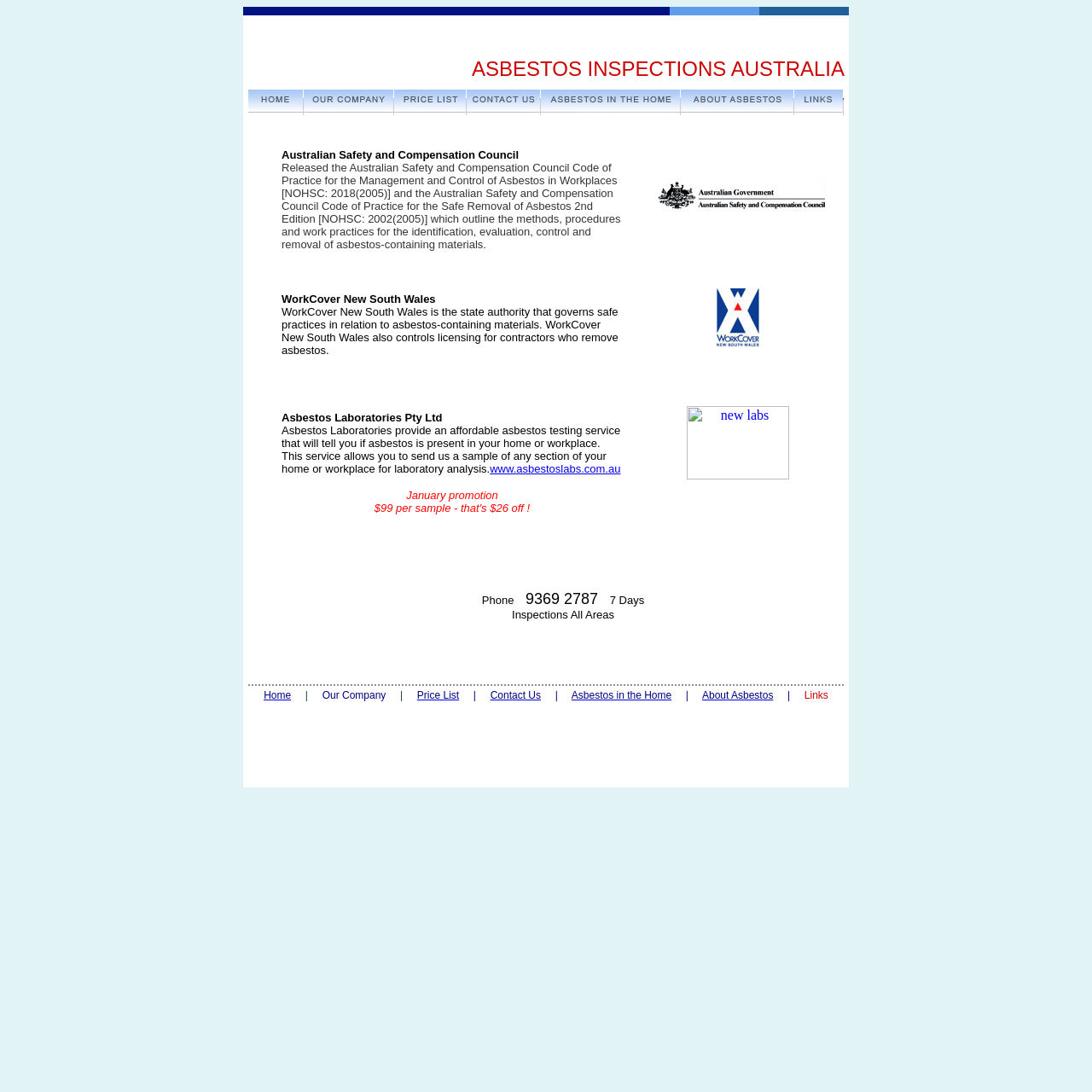Using the elements shown in the image, answer the question comprehensively: What is the website of Asbestos Laboratories Pty Ltd?

The website of Asbestos Laboratories Pty Ltd can be found in the seventh layout table, in the second layout table cell, which contains the link 'www.asbestoslabs.com.au'.